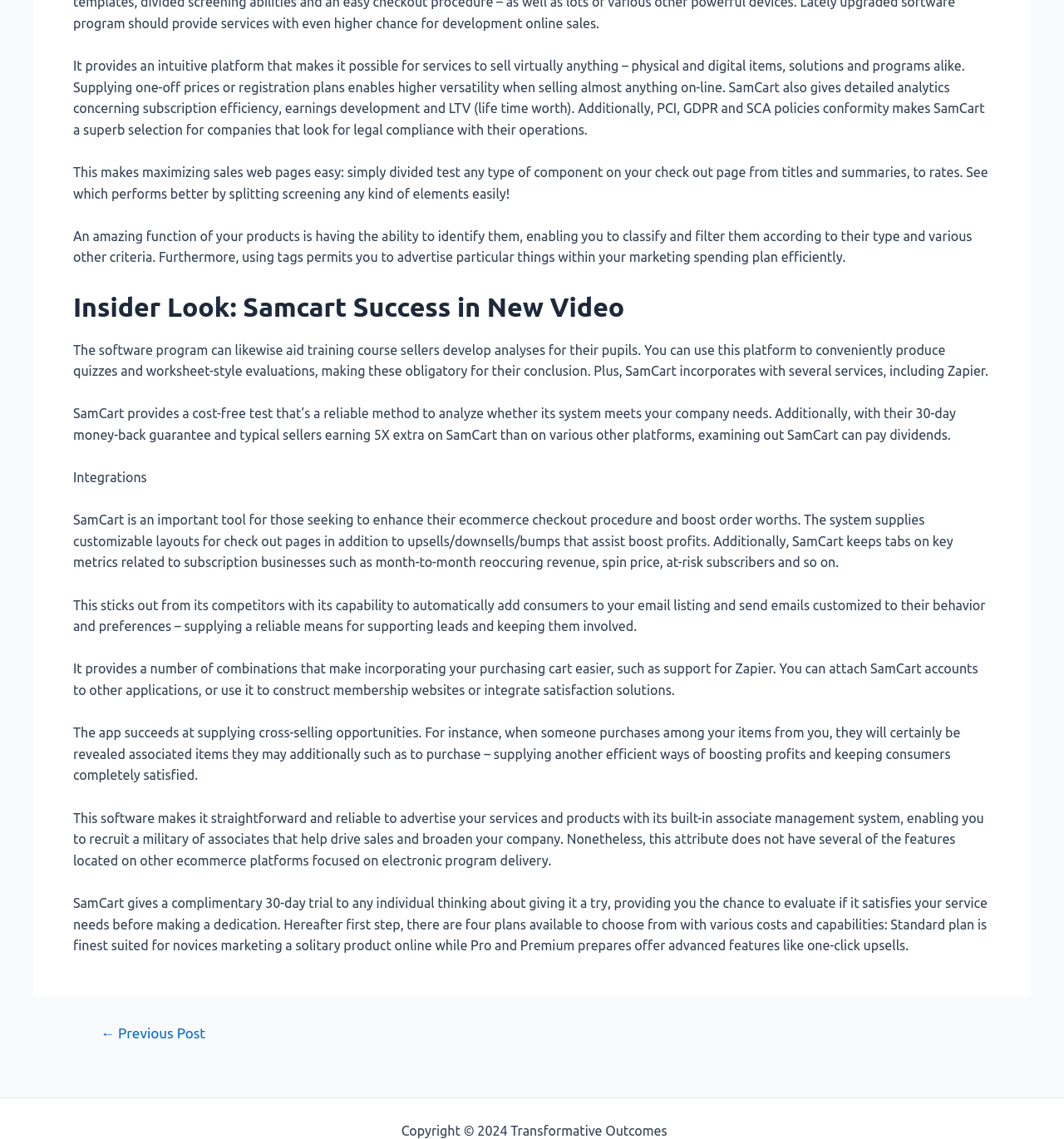What is the purpose of the 'Integrations' feature in SamCart? Based on the screenshot, please respond with a single word or phrase.

Connect with other applications